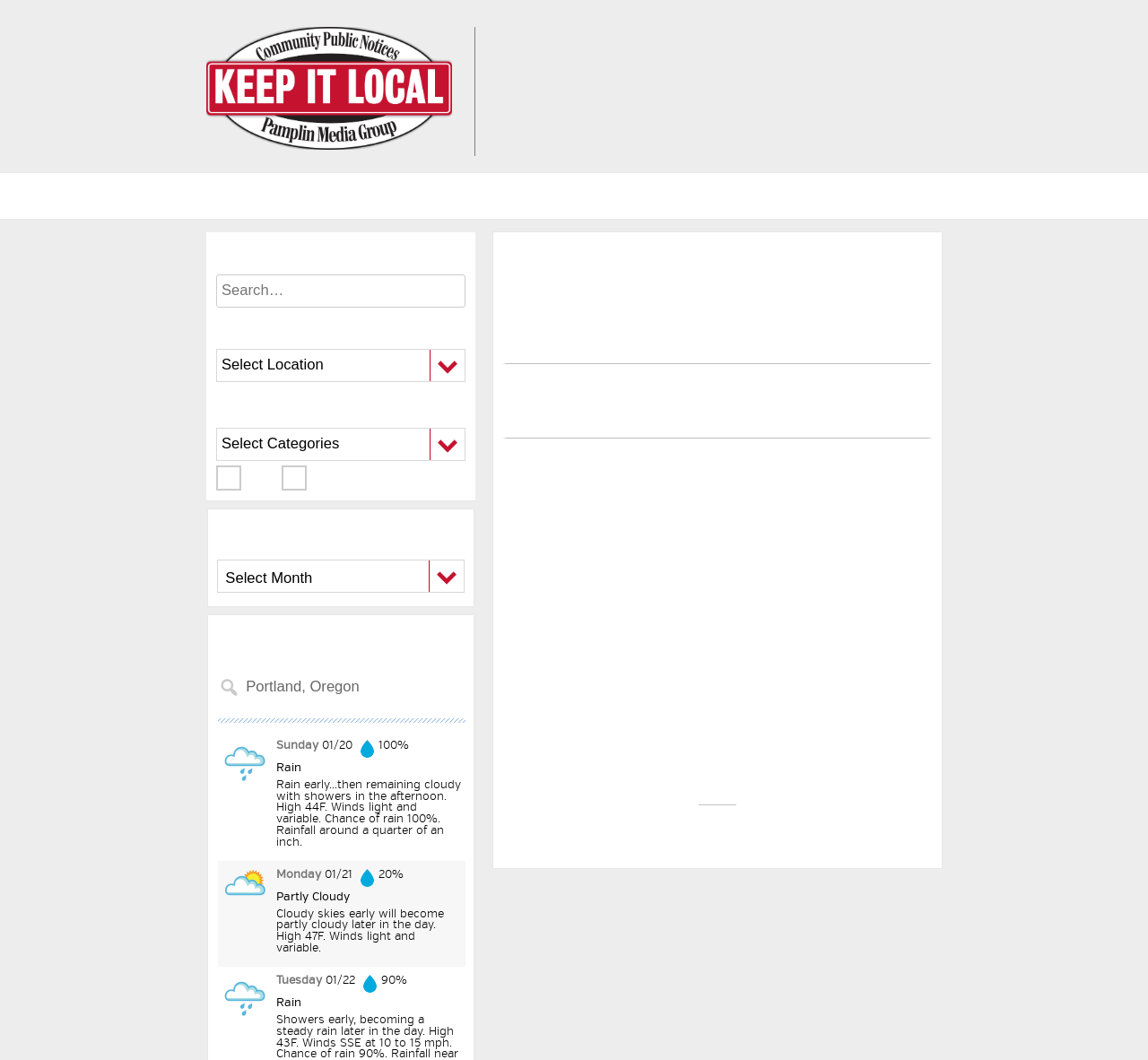Locate the coordinates of the bounding box for the clickable region that fulfills this instruction: "Check the weather forecast".

[0.19, 0.624, 0.504, 0.673]